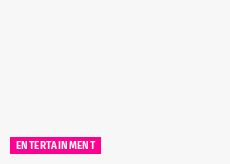Utilize the details in the image to give a detailed response to the question: What theme is likely associated with this image?

The prominent display of the word 'ENTERTAINMENT' in a bold and vibrant pink font suggests that the theme of this image is related to news or topics about films, television shows, or celebrity life, which resonates with audiences interested in these subjects.